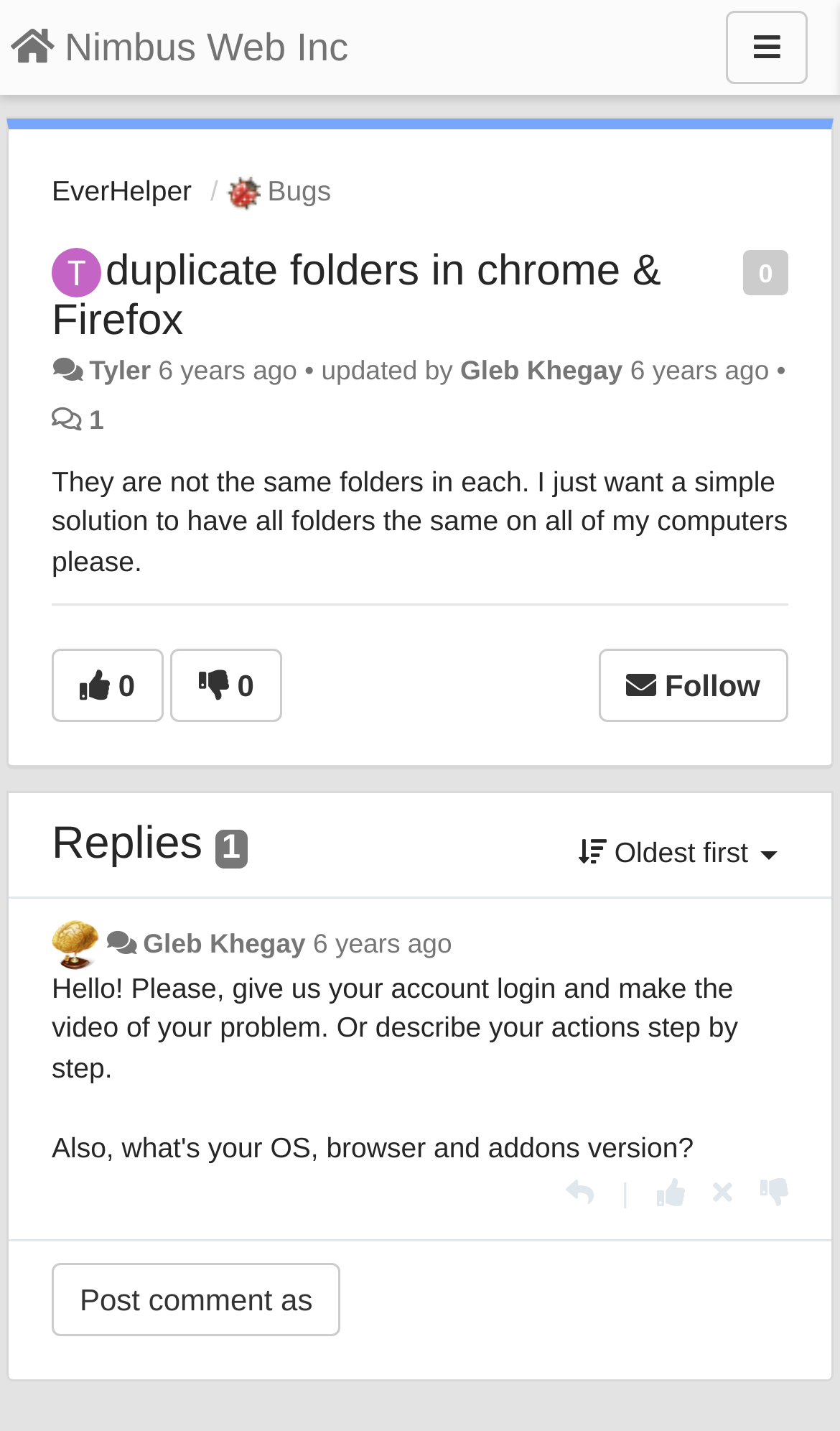Determine the primary headline of the webpage.

duplicate folders in chrome & Firefox